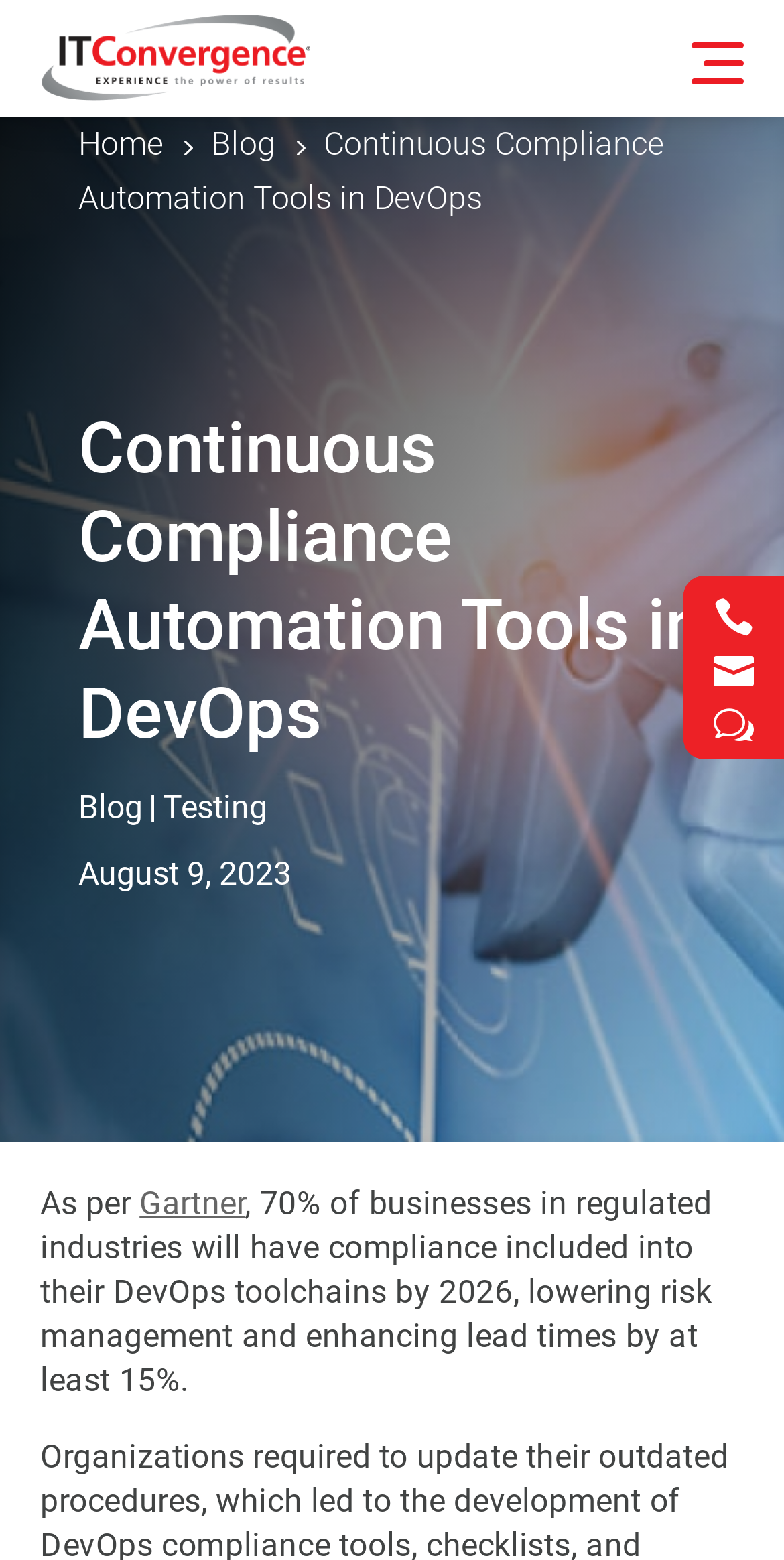Determine the bounding box coordinates for the area that needs to be clicked to fulfill this task: "Leave a reply". The coordinates must be given as four float numbers between 0 and 1, i.e., [left, top, right, bottom].

None